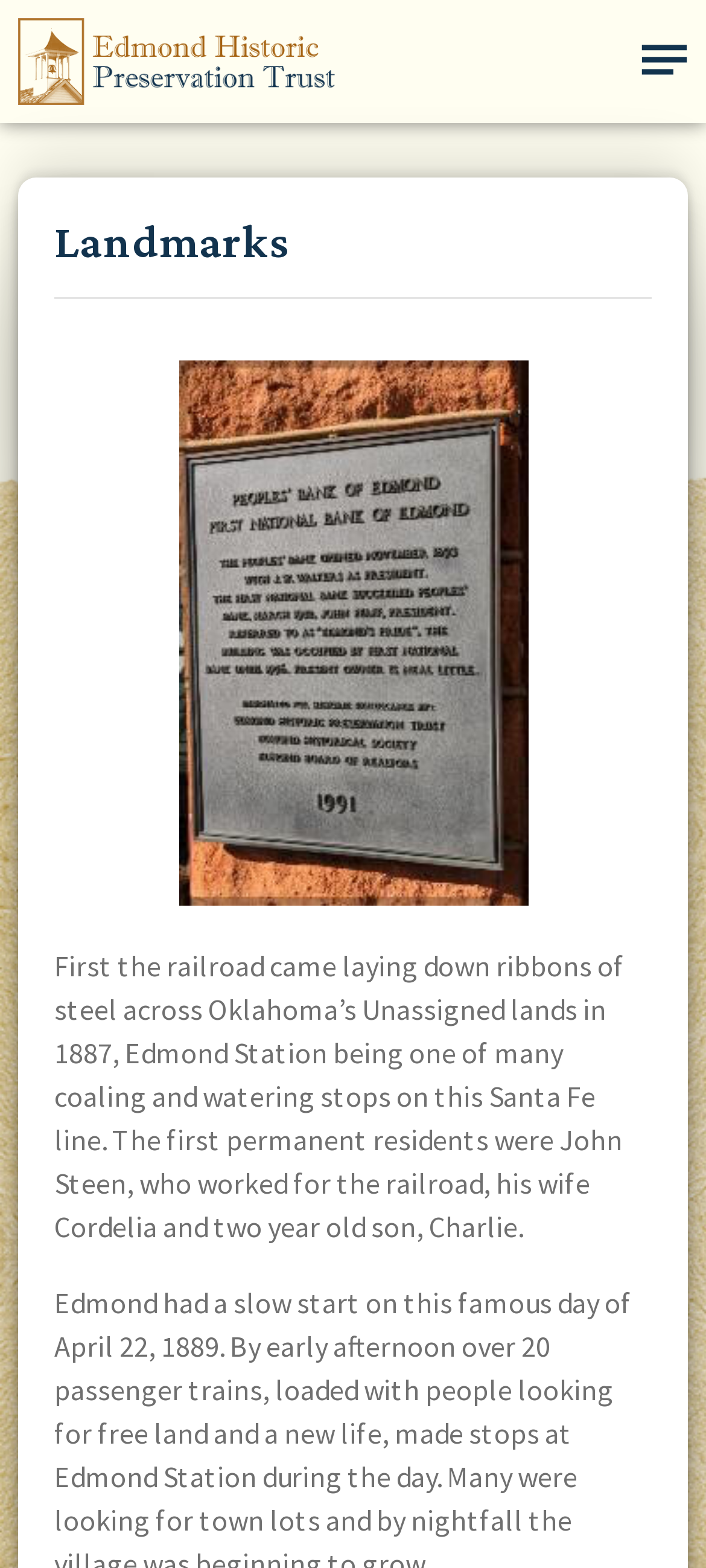Based on the image, provide a detailed and complete answer to the question: 
In what year did the railroad come to Oklahoma's Unassigned lands?

The answer can be found in the StaticText element which describes the history of Edmond Station. The text mentions 'First the railroad came laying down ribbons of steel across Oklahoma’s Unassigned lands in 1887...'